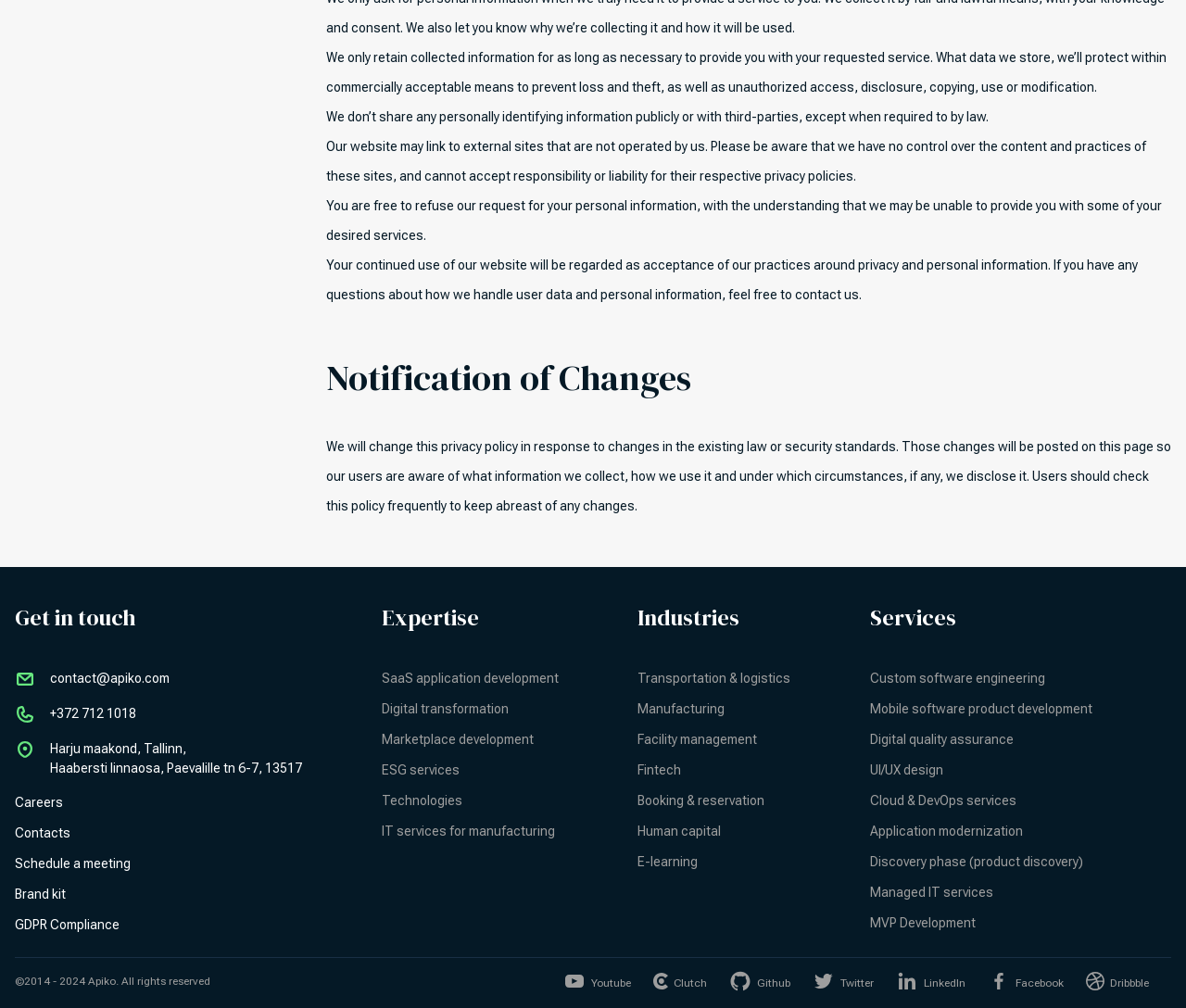Please identify the bounding box coordinates of the region to click in order to complete the task: "Learn about SaaS application development". The coordinates must be four float numbers between 0 and 1, specified as [left, top, right, bottom].

[0.321, 0.665, 0.471, 0.68]